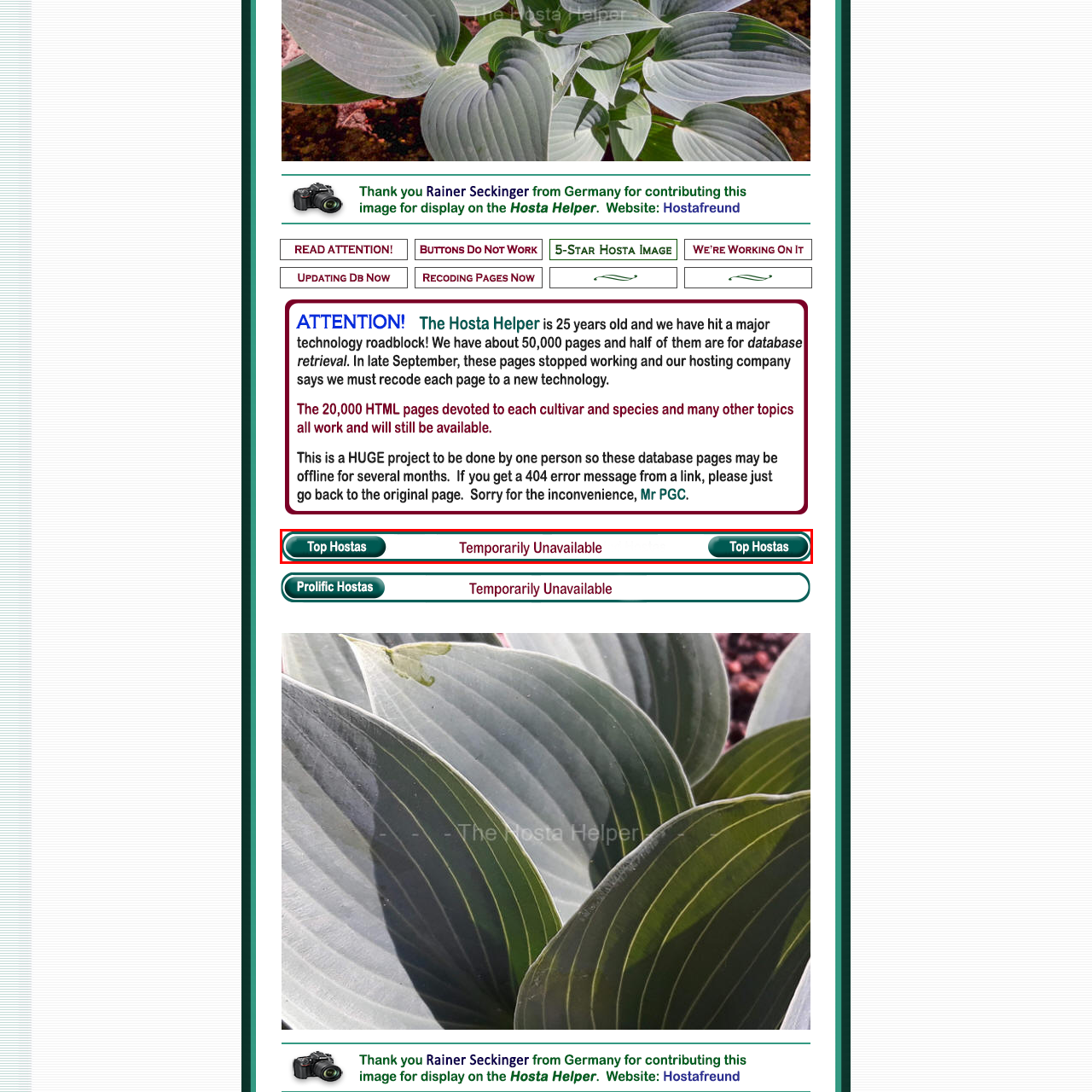Offer a detailed caption for the picture inside the red-bordered area.

The image features a banner labeled "Temporarily Unavailable" presented prominently in the center, with the text styled in a bold, dark red font that contrasts against the surrounding lighter background. Flanking this central message are two buttons labeled "Top Hostas," designed with a green background and white text, indicating a navigational element that likely leads to a list or category of popular hostas, a type of plant. The overall design of the banner suggests a temporary disruption in availability, perhaps indicating that the featured content or products related to hostas are currently not accessible. This layout effectively conveys the message while maintaining an organized structure for user interaction.